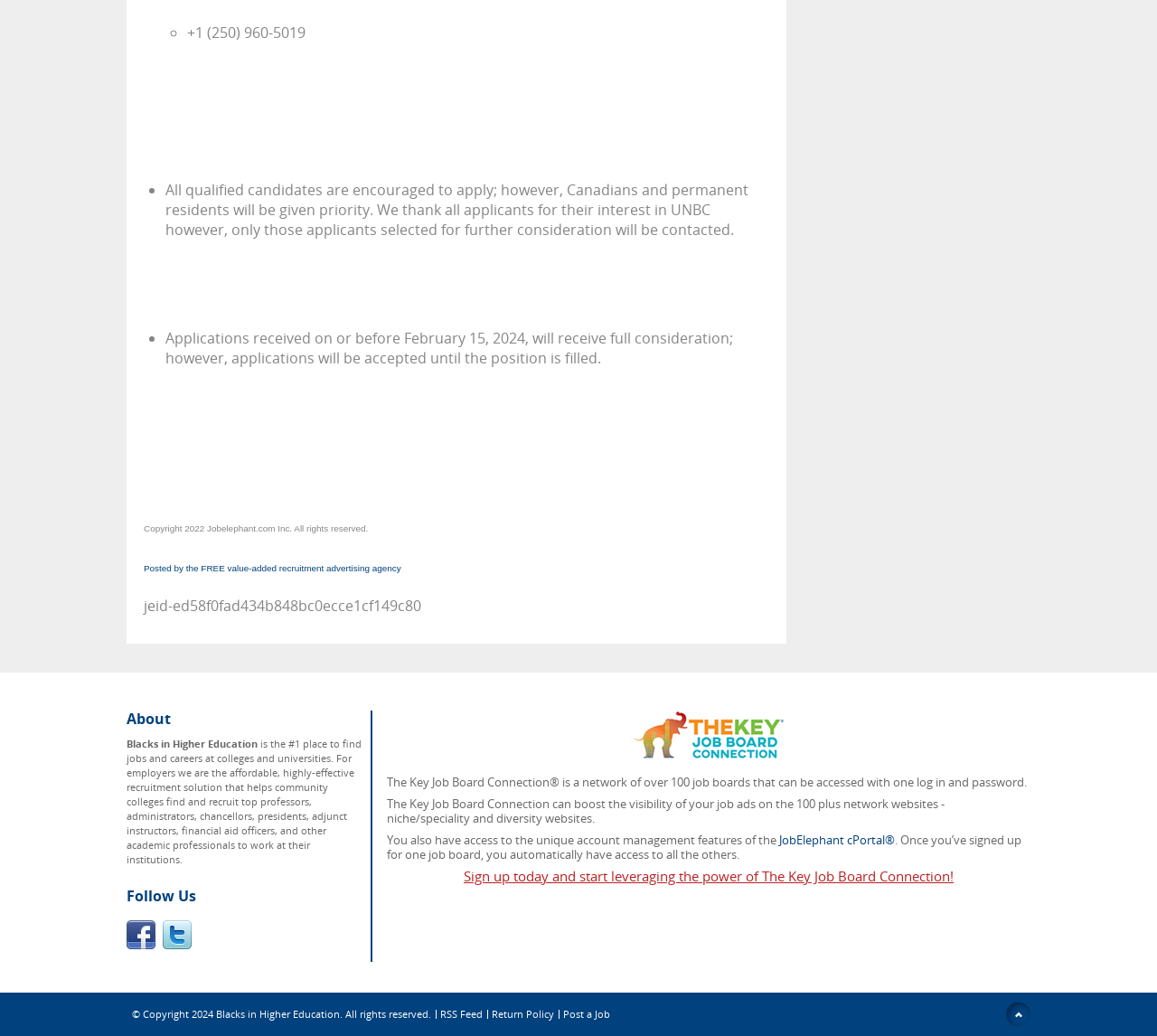By analyzing the image, answer the following question with a detailed response: What is the topic of the webpage?

I inferred the topic of the webpage by looking at the various elements, including the heading 'About' and the StaticText elements describing the services offered, such as 'The Key Job Board Connection' and 'JobElephant cPortal'. These elements suggest that the webpage is related to jobs and careers.